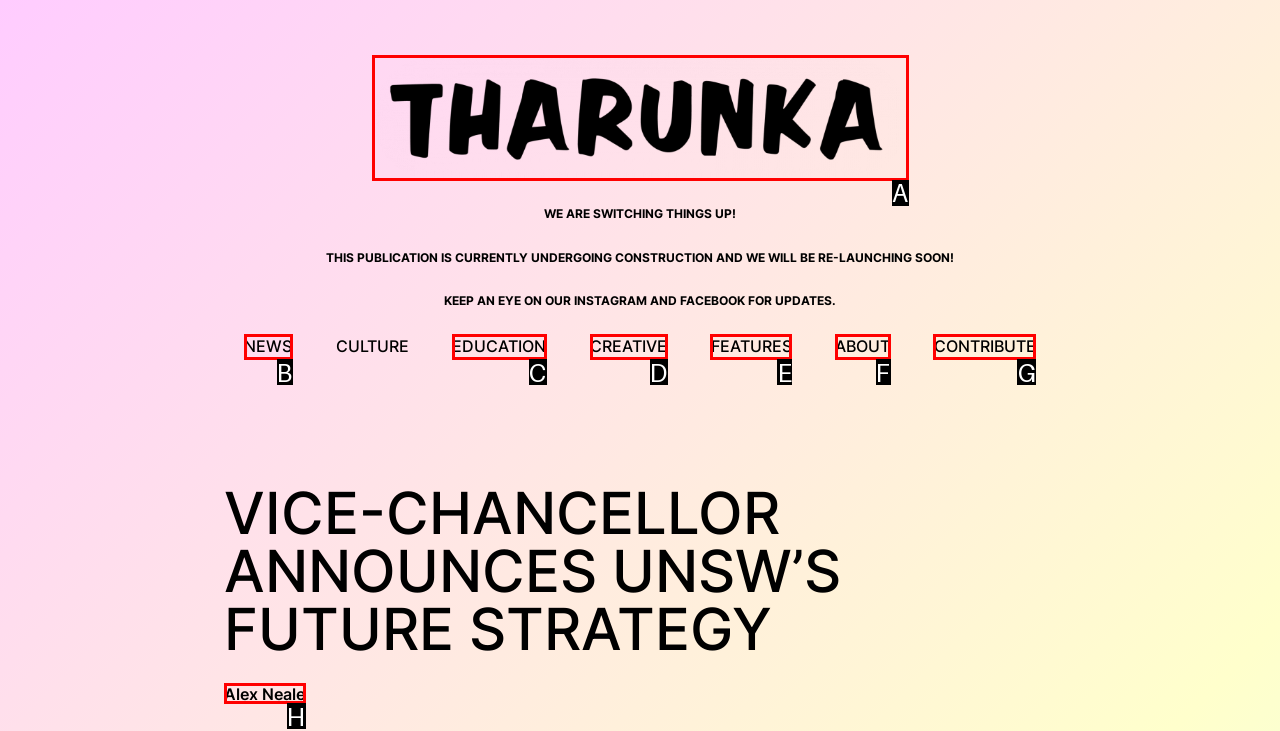Given the element description: parent_node: Email * aria-describedby="email-notes" name="email"
Pick the letter of the correct option from the list.

None